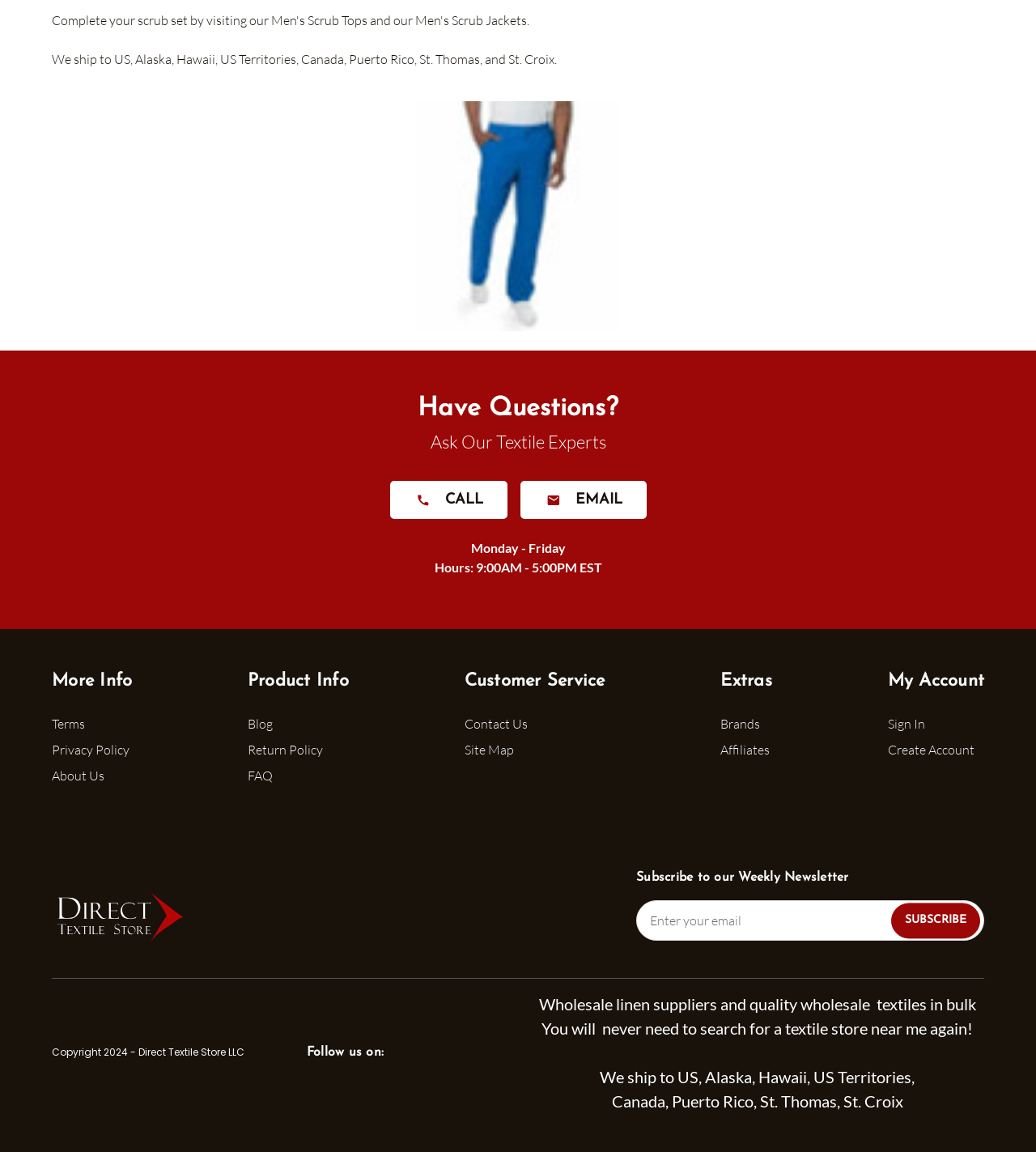What types of products does the company offer? Analyze the screenshot and reply with just one word or a short phrase.

Men's Scrub Tops, Men's Scrub Jackets, Men's Scrub Bottoms